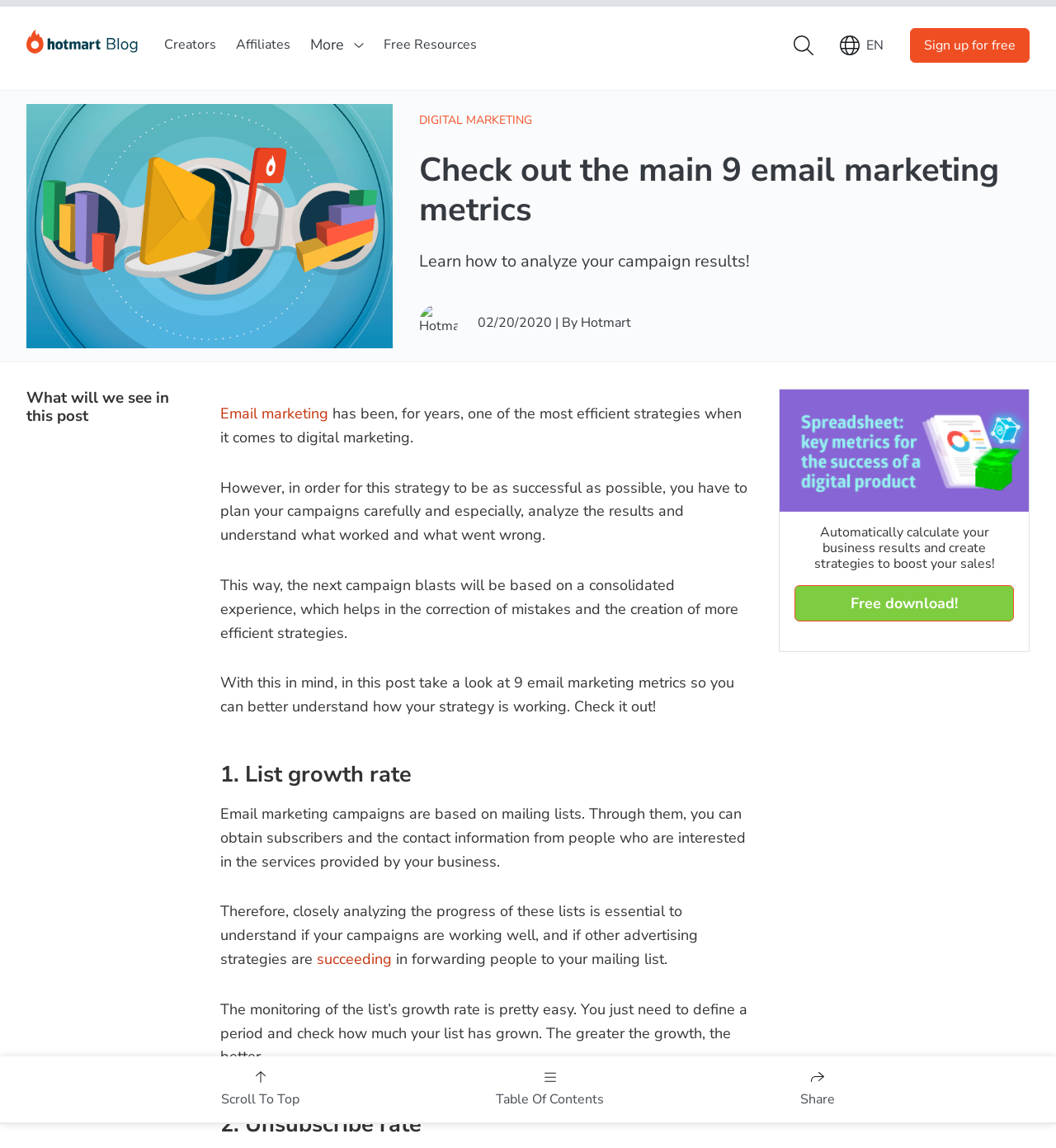Respond to the question below with a single word or phrase:
How many links are there in the main navigation menu?

5